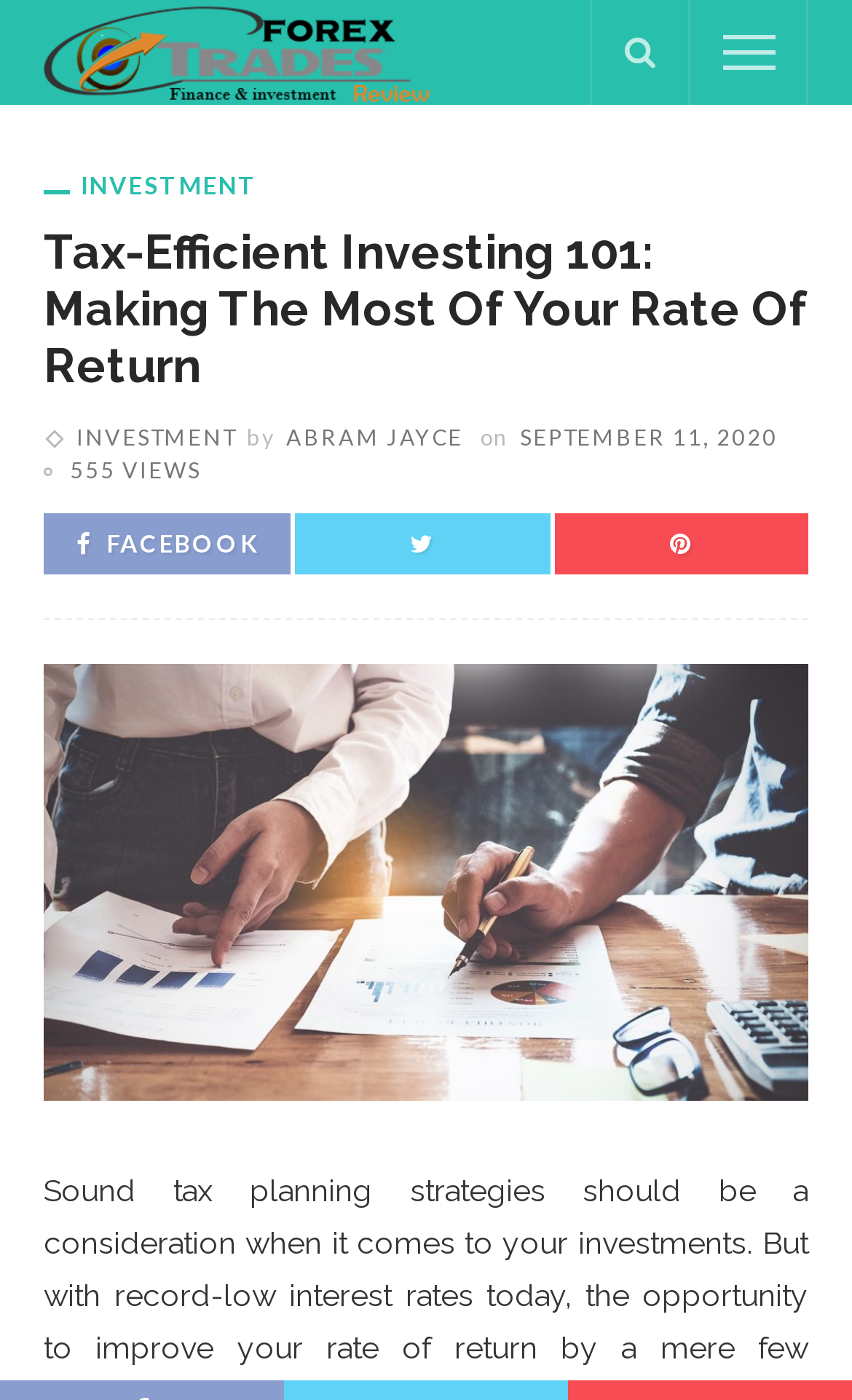Locate the bounding box of the user interface element based on this description: "Pinterest".

[0.787, 0.377, 0.812, 0.398]